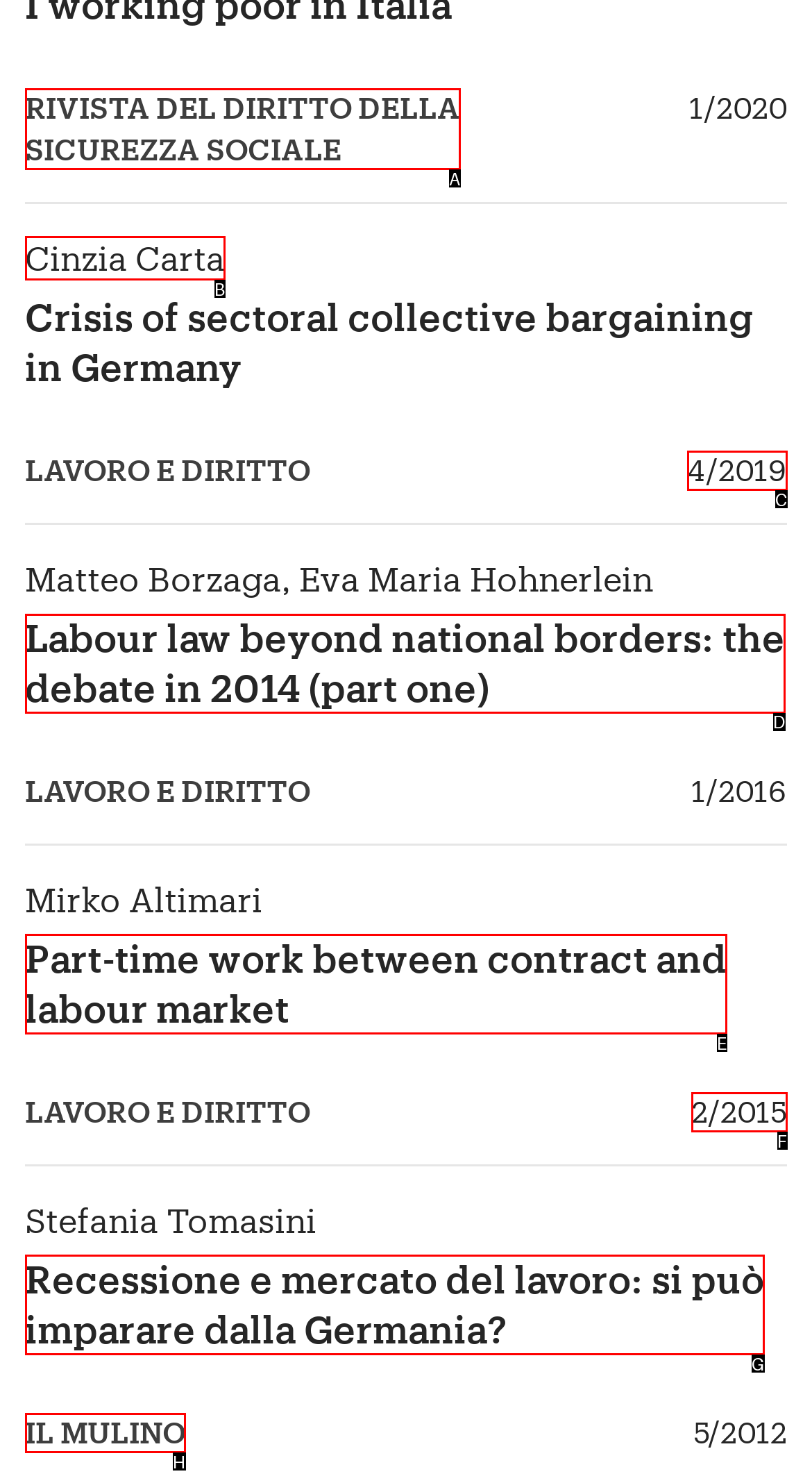Tell me which letter corresponds to the UI element that should be clicked to fulfill this instruction: View Labour law beyond national borders article
Answer using the letter of the chosen option directly.

D